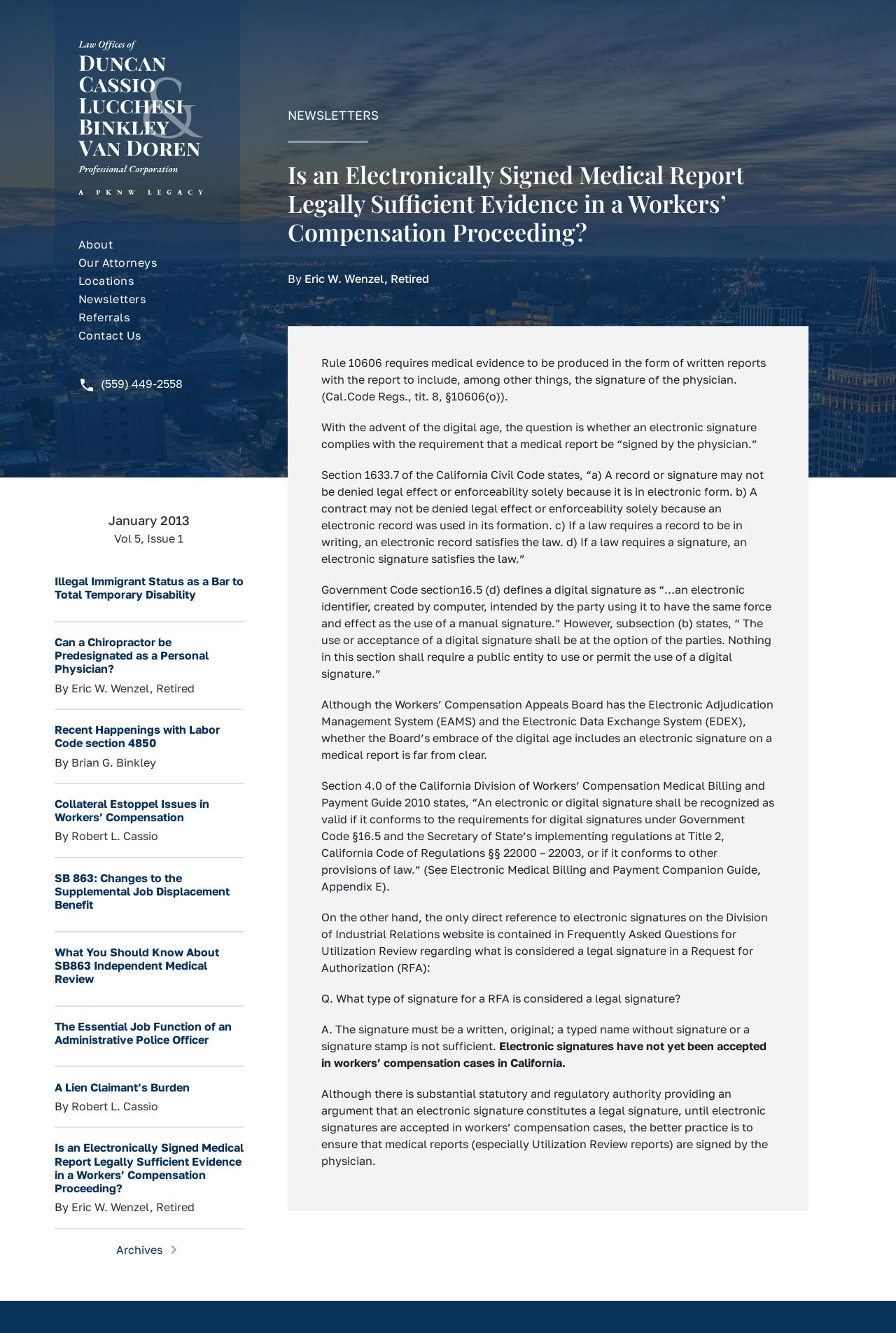Who wrote the article 'Is an Electronically Signed Medical Report Legally Sufficient Evidence in a Workers’ Compensation Proceeding?'?
Analyze the image and provide a thorough answer to the question.

I found the answer by looking at the link element next to the article title, which contains the text 'By Eric W. Wenzel, Retired'.